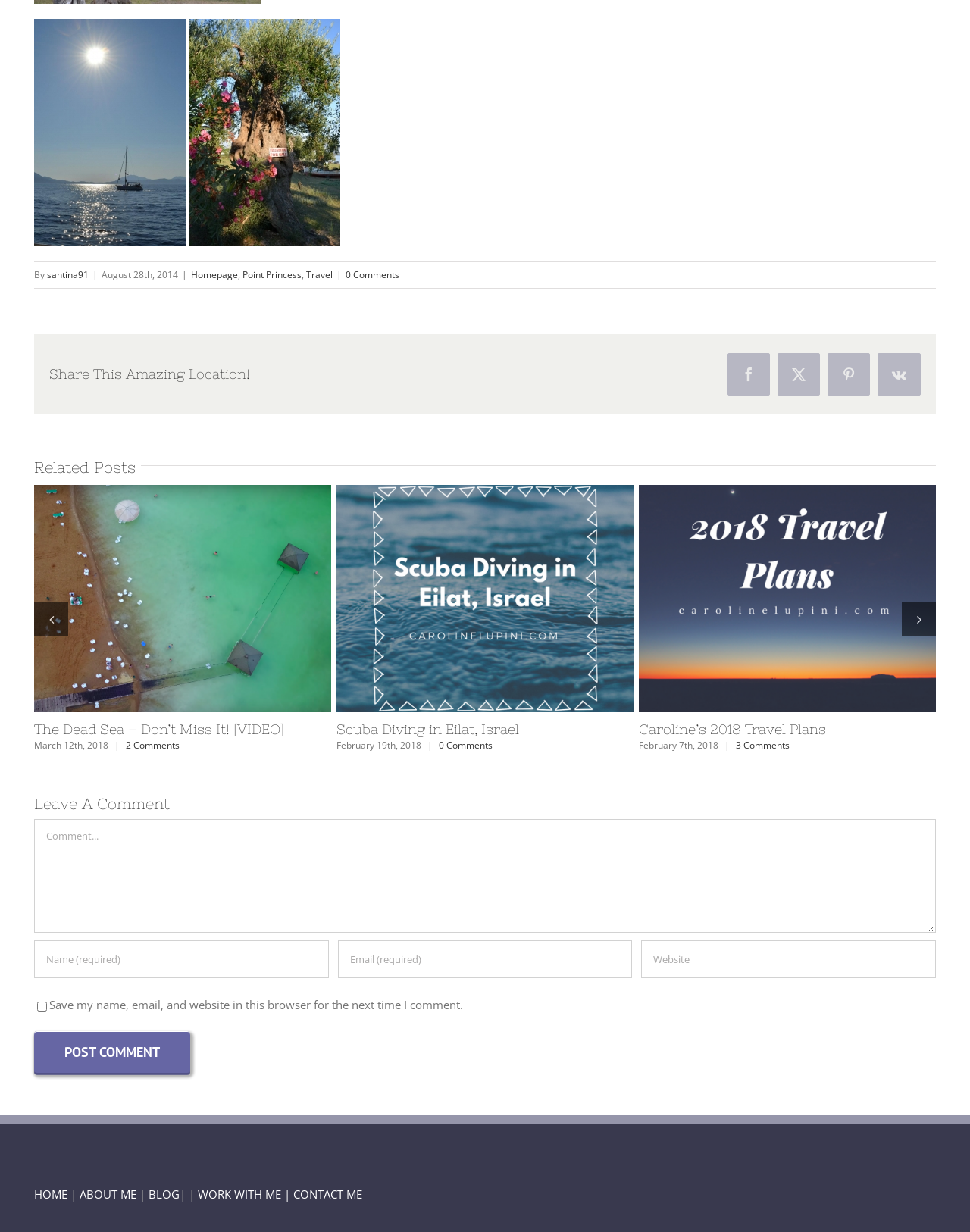Utilize the details in the image to give a detailed response to the question: What is the title of the first related post?

The title of the first related post can be found in the 'Related Posts' section, which is a heading element with the text 'Related Posts'. Under this section, there are six groups of related posts, and the first one has a heading element with the text '2018: Travel Year in Review'.